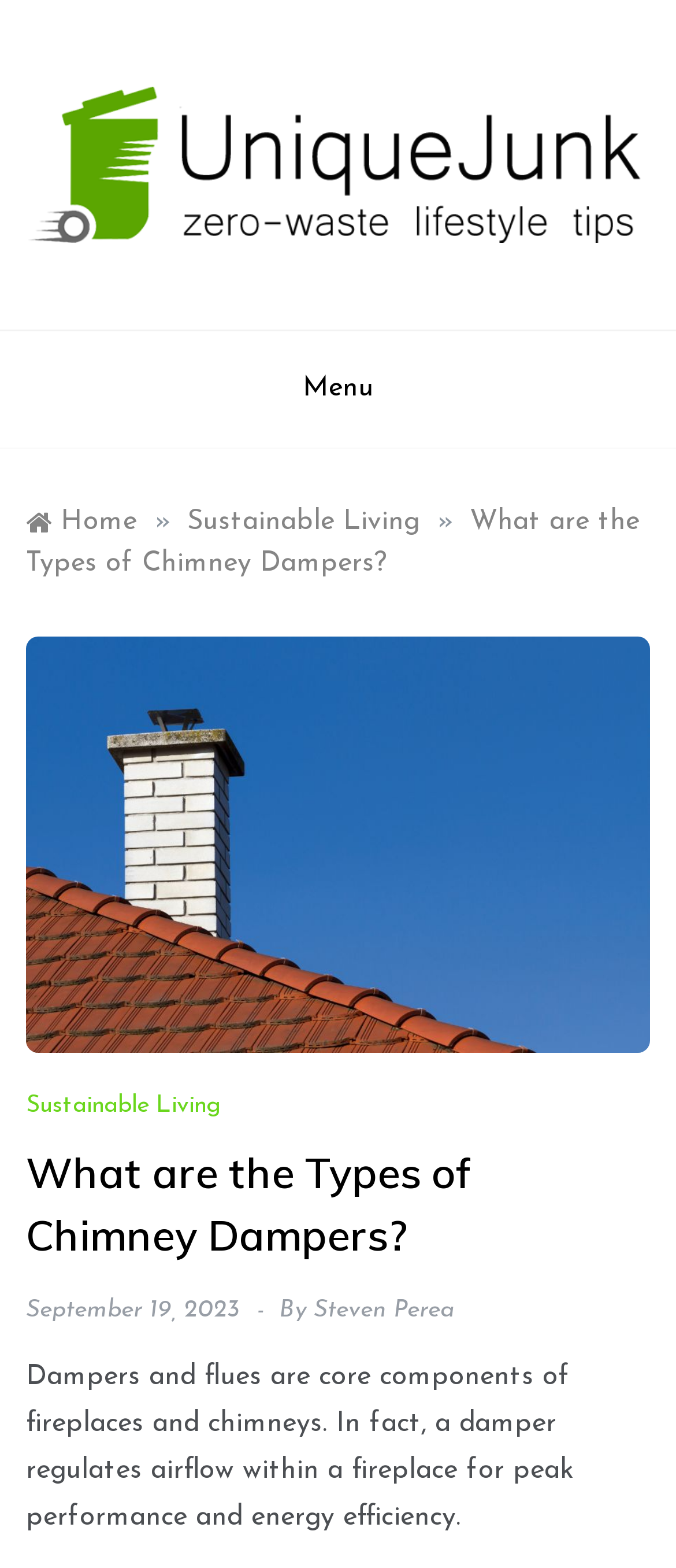Please specify the bounding box coordinates of the clickable region to carry out the following instruction: "check the date 'September 19, 2023'". The coordinates should be four float numbers between 0 and 1, in the format [left, top, right, bottom].

[0.038, 0.827, 0.354, 0.844]